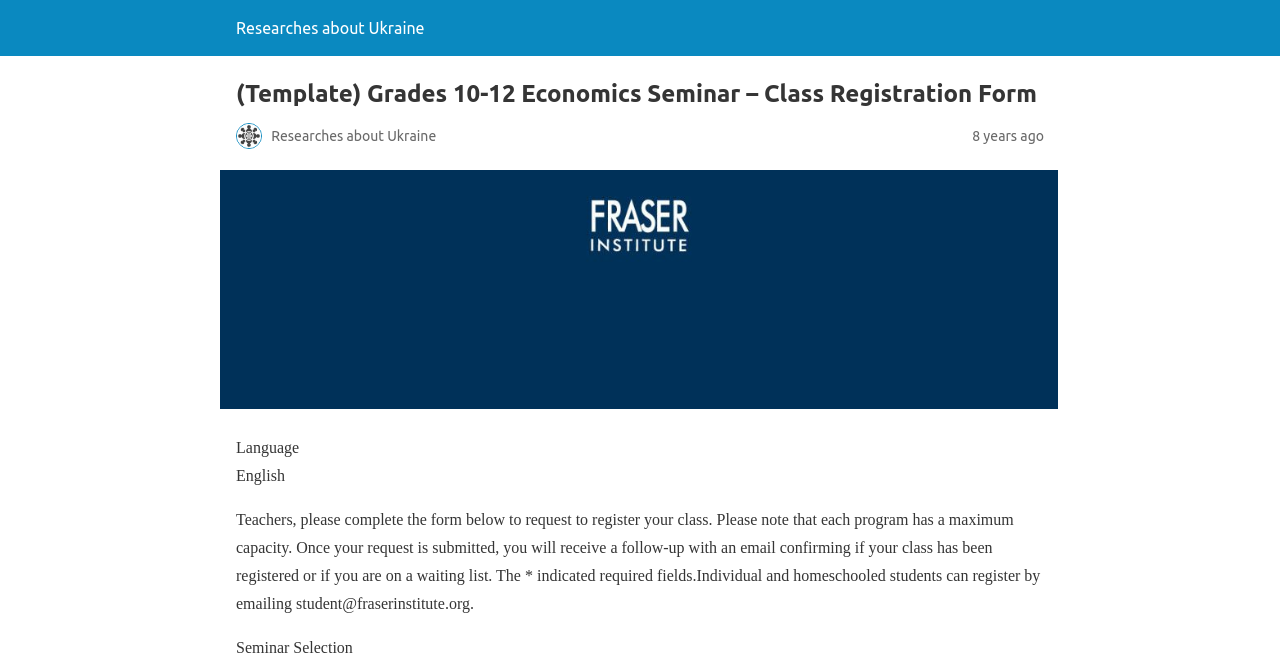Find the bounding box coordinates of the UI element according to this description: "Researches about Ukraine".

[0.184, 0.029, 0.332, 0.056]